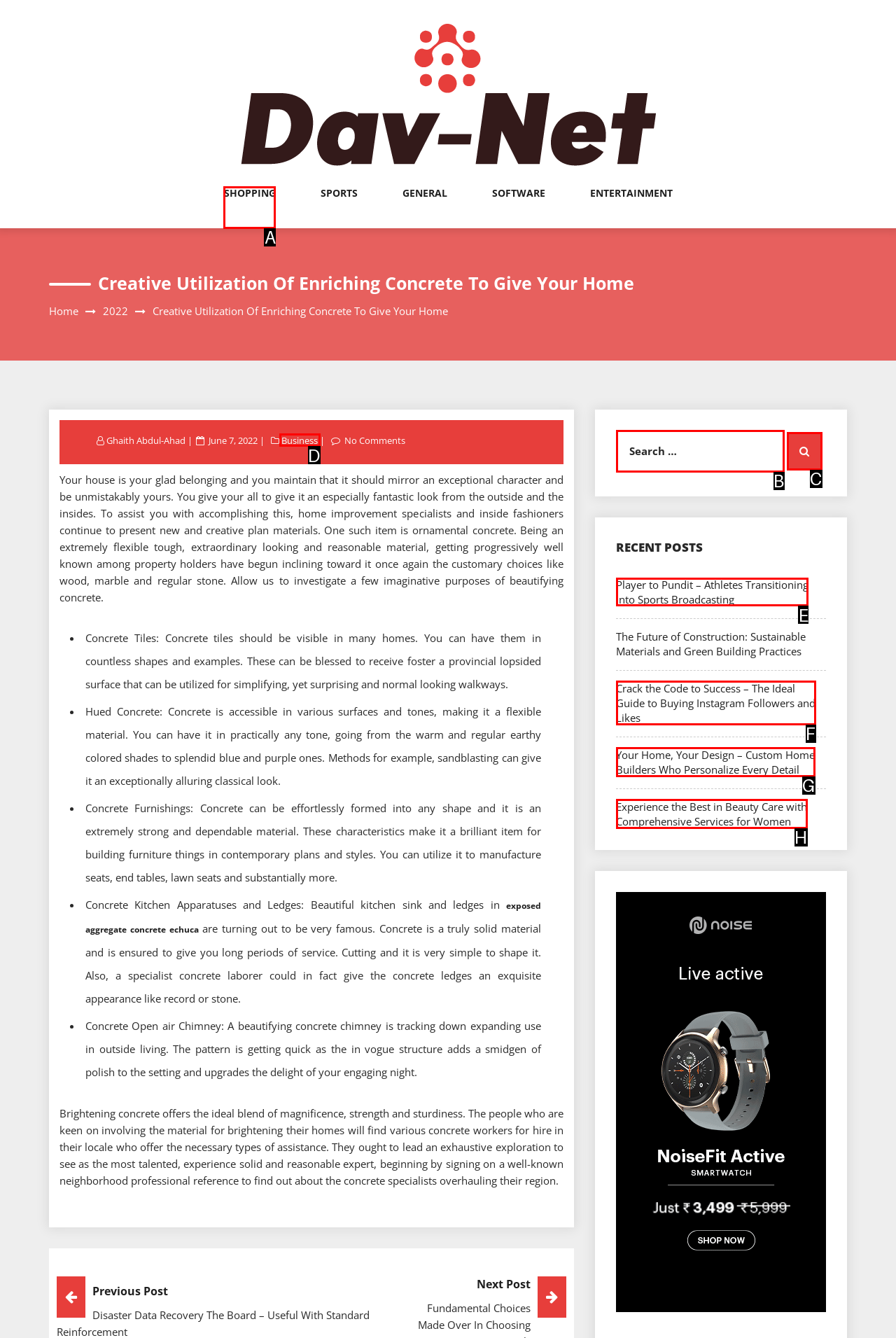To complete the instruction: Read the post about 'Player to Pundit – Athletes Transitioning into Sports Broadcasting', which HTML element should be clicked?
Respond with the option's letter from the provided choices.

E